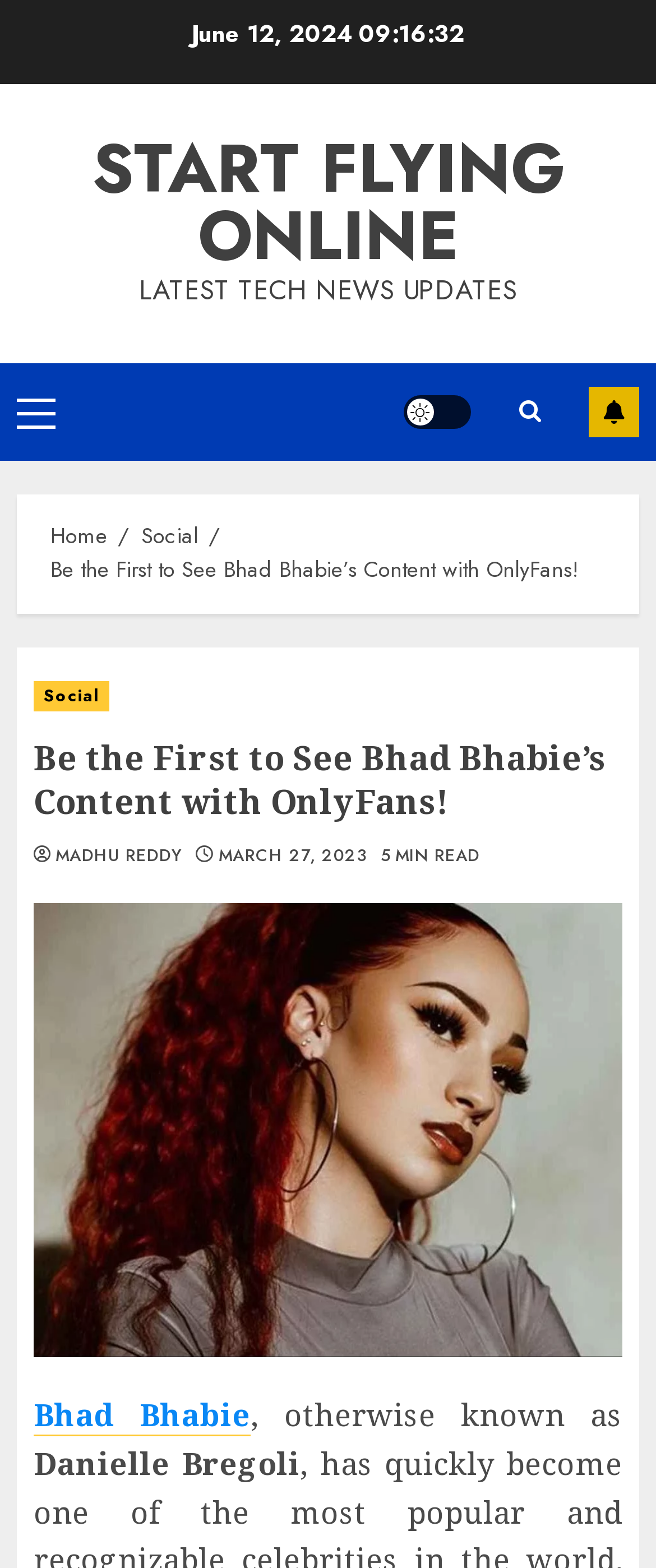Could you indicate the bounding box coordinates of the region to click in order to complete this instruction: "Go to the 'Primary Menu'".

[0.026, 0.253, 0.085, 0.272]